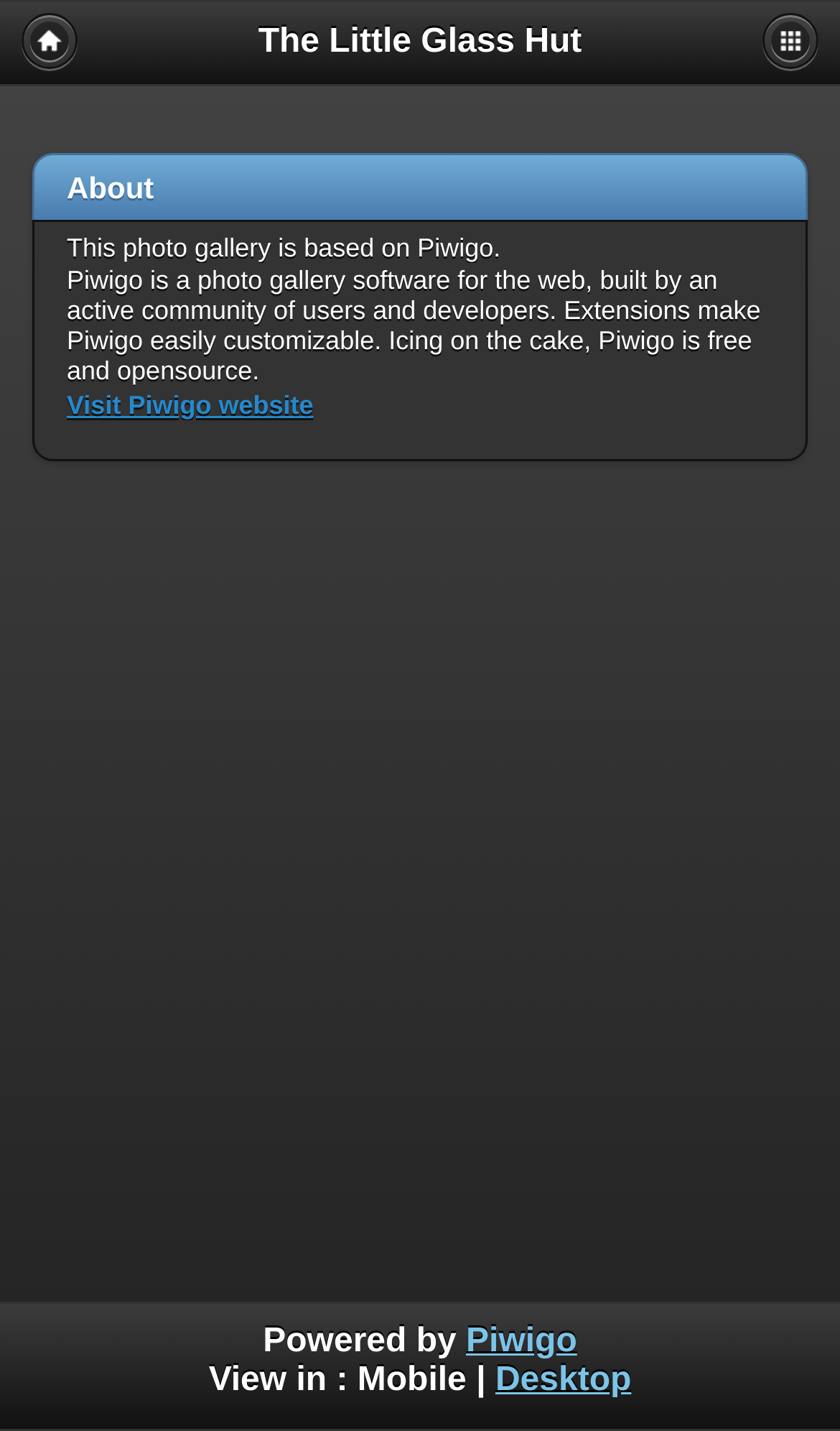Analyze the image and provide a detailed answer to the question: What is the purpose of extensions in Piwigo?

According to the text 'Piwigo is a photo gallery software for the web, built by an active community of users and developers. Extensions make Piwigo easily customizable.' in the main section of the webpage, the purpose of extensions in Piwigo is to make it easily customizable.